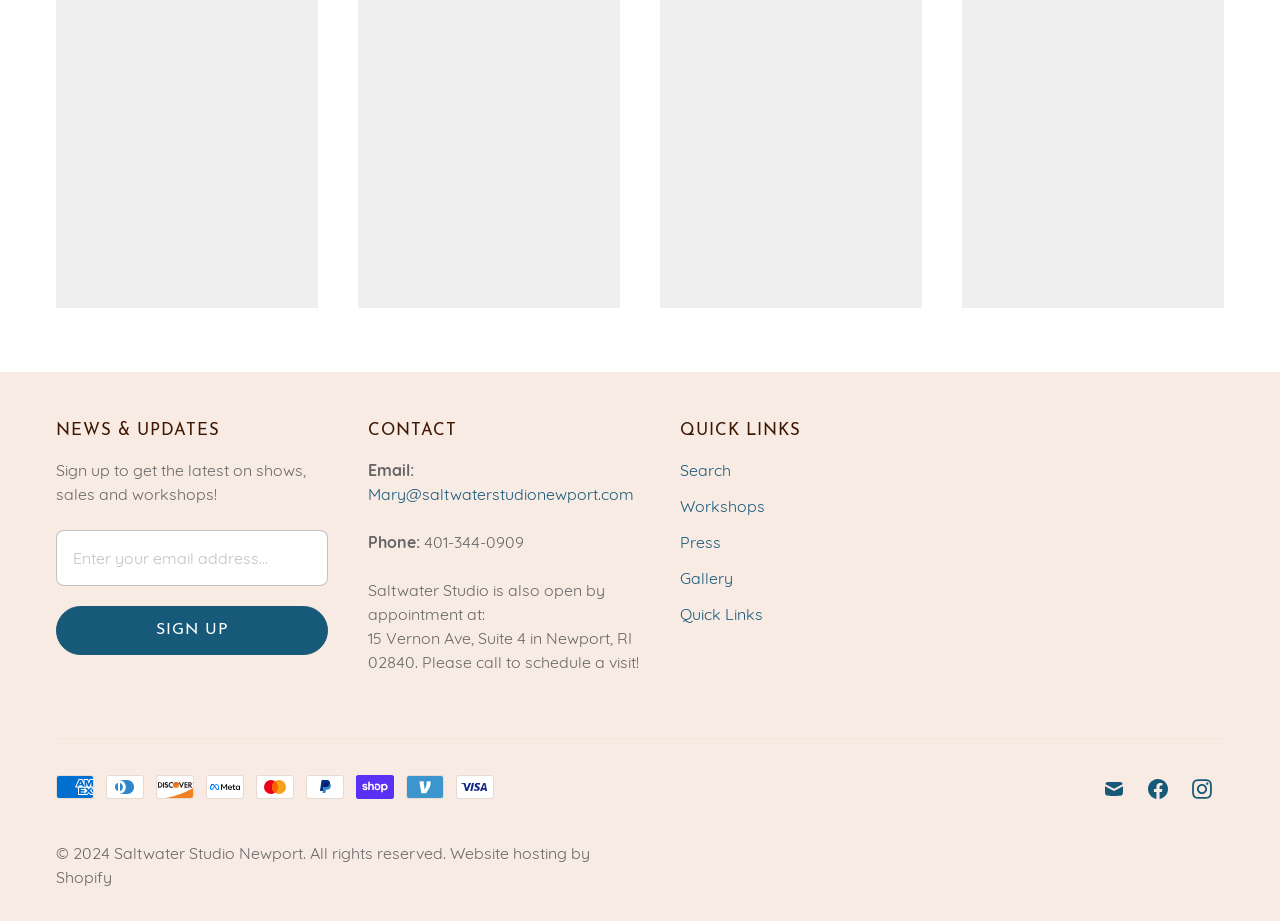Using the provided element description "aria-label="Saltwater Studio Newport on Facebook"", determine the bounding box coordinates of the UI element.

[0.888, 0.837, 0.922, 0.877]